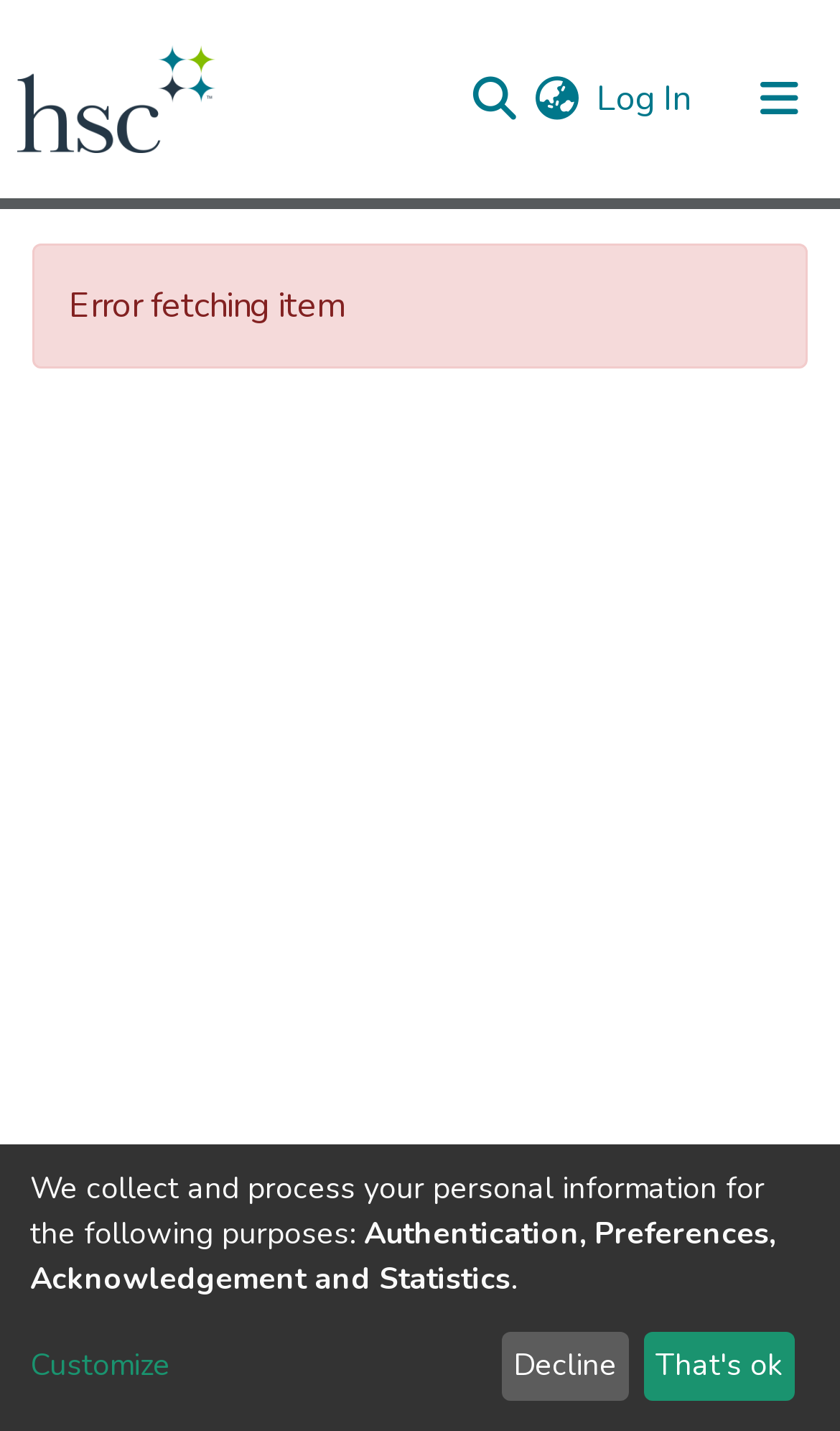Offer an extensive depiction of the webpage and its key elements.

The webpage is titled "DSpace" and has a navigation bar at the top, spanning the entire width of the page. The navigation bar contains a repository logo on the left, a search bar in the middle, and a language switch button and a log-in link on the right. 

Below the navigation bar, there is a main content area that occupies most of the page. Within this area, there is an alert message at the top, indicating an error fetching an item. 

On the left side of the main content area, there is a link to "Communities & Collections" and a button labeled "All of UNTHSC Scholar". 

At the bottom of the page, there is a footer section that contains links to "DSpace software", "LYRASIS", and "Send Feedback", as well as a button for "Cookie settings". There is also a copyright notice in the footer section. 

In the middle of the page, there is a section that appears to be related to privacy and data collection. This section contains several paragraphs of text, including a heading that reads "We collect and process your personal information for the following purposes:" and a list of purposes including "Authentication, Preferences, Acknowledgement and Statistics". There are also buttons labeled "Decline" and "That's ok" in this section, suggesting that the user is being asked to make a choice about data collection.